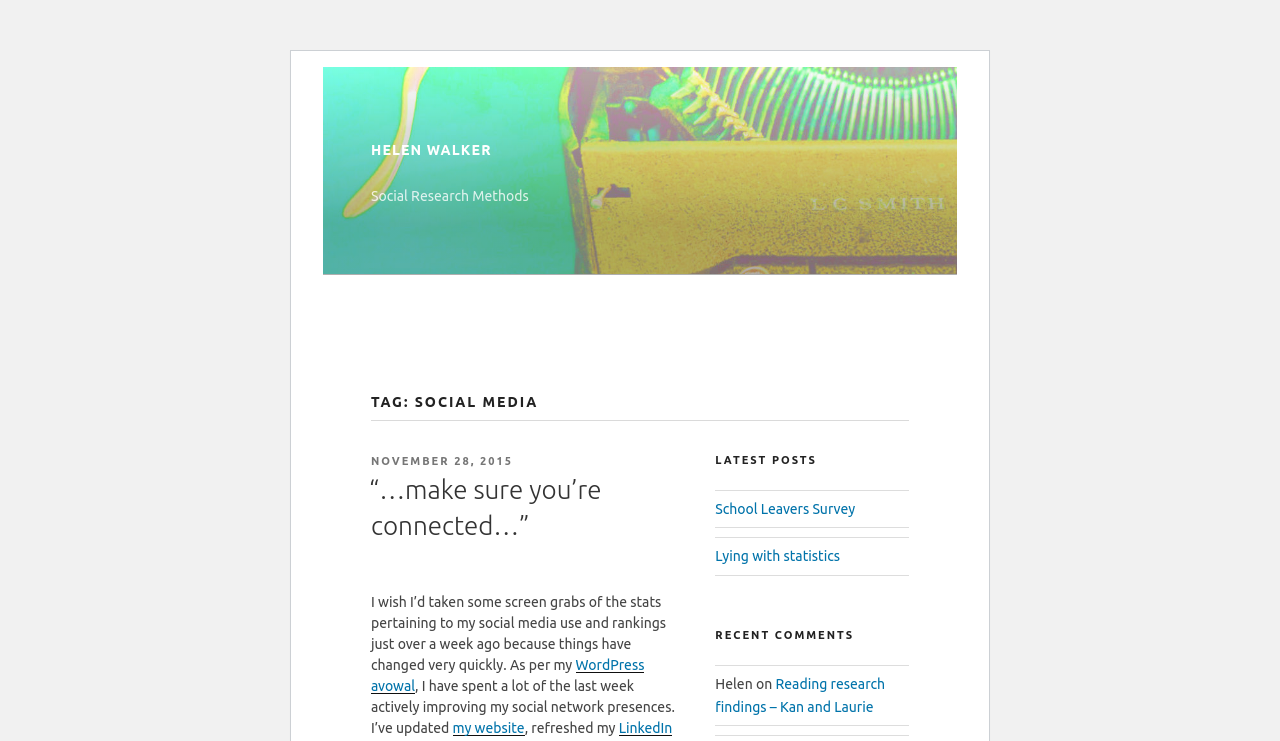What is the topic of the social research methods?
We need a detailed and exhaustive answer to the question. Please elaborate.

The topic of the social research methods can be found in the StaticText 'Social Research Methods' with bounding box coordinates [0.29, 0.254, 0.413, 0.275].